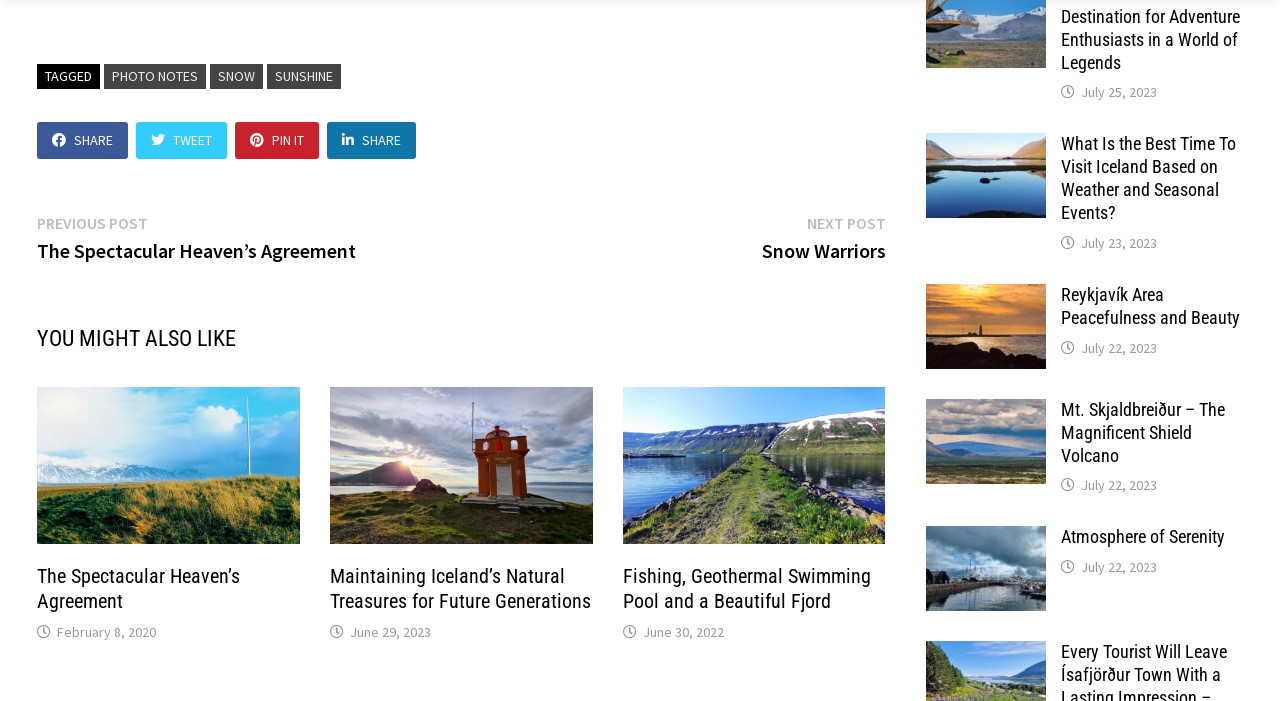Find the bounding box coordinates for the area that must be clicked to perform this action: "Click on the 'SHARE' button".

[0.029, 0.173, 0.1, 0.226]